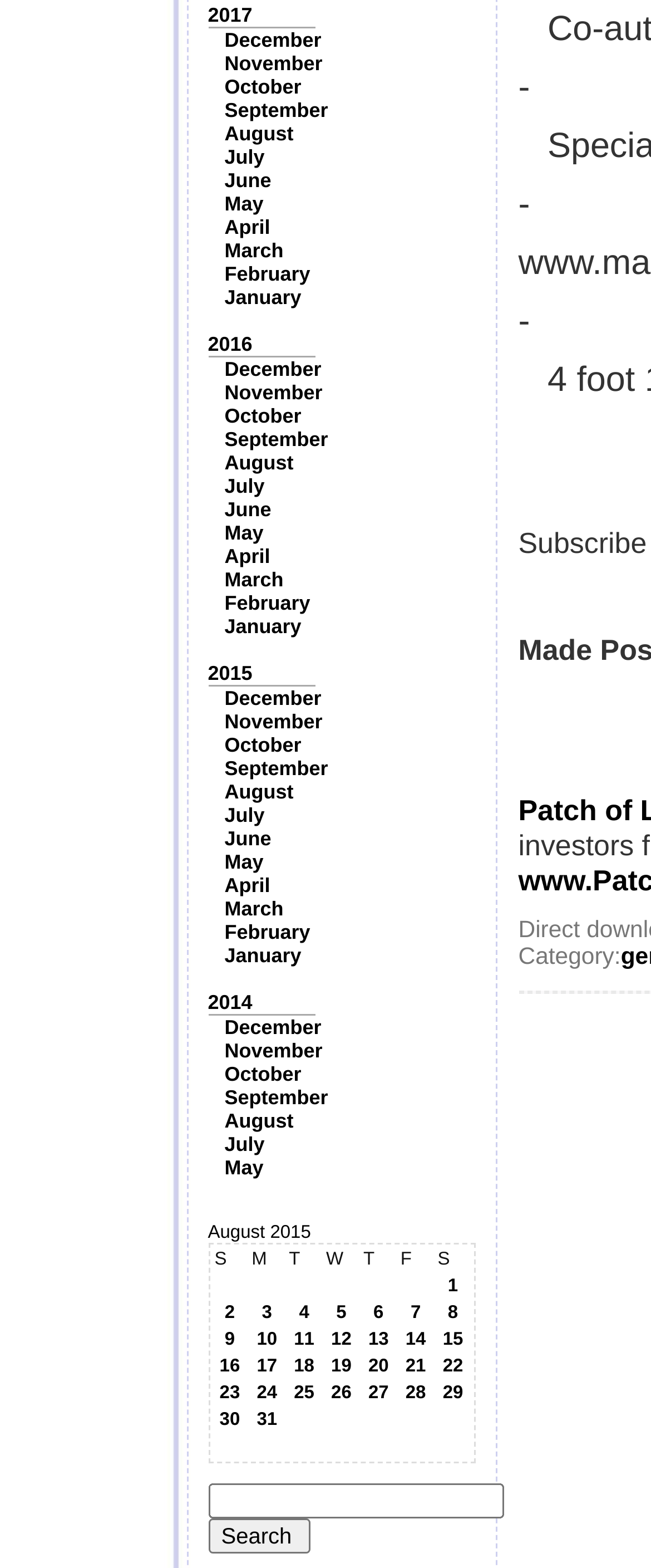Could you highlight the region that needs to be clicked to execute the instruction: "Click on 2014"?

[0.319, 0.632, 0.388, 0.647]